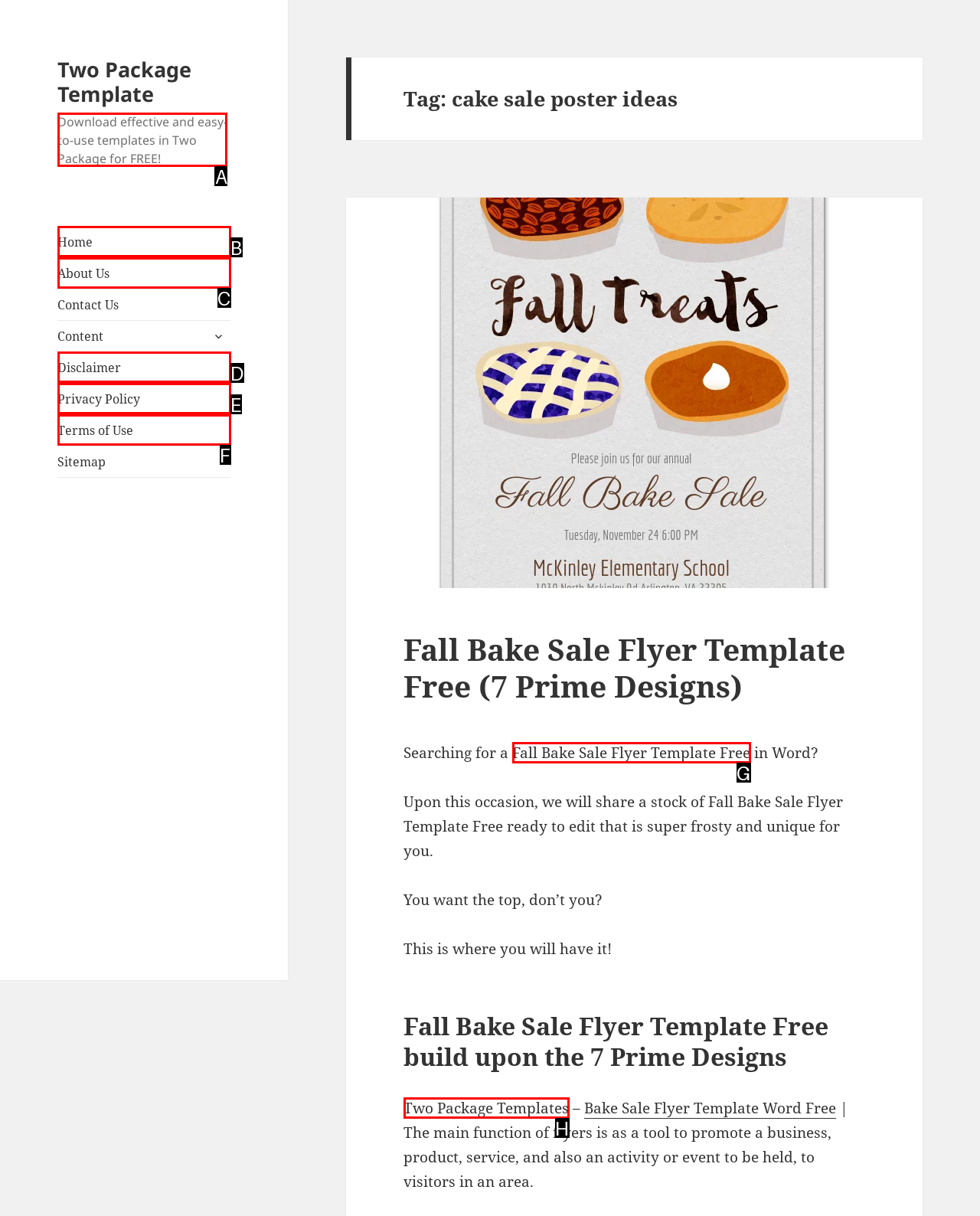Provide the letter of the HTML element that you need to click on to perform the task: Download effective and easy-to-use templates.
Answer with the letter corresponding to the correct option.

A